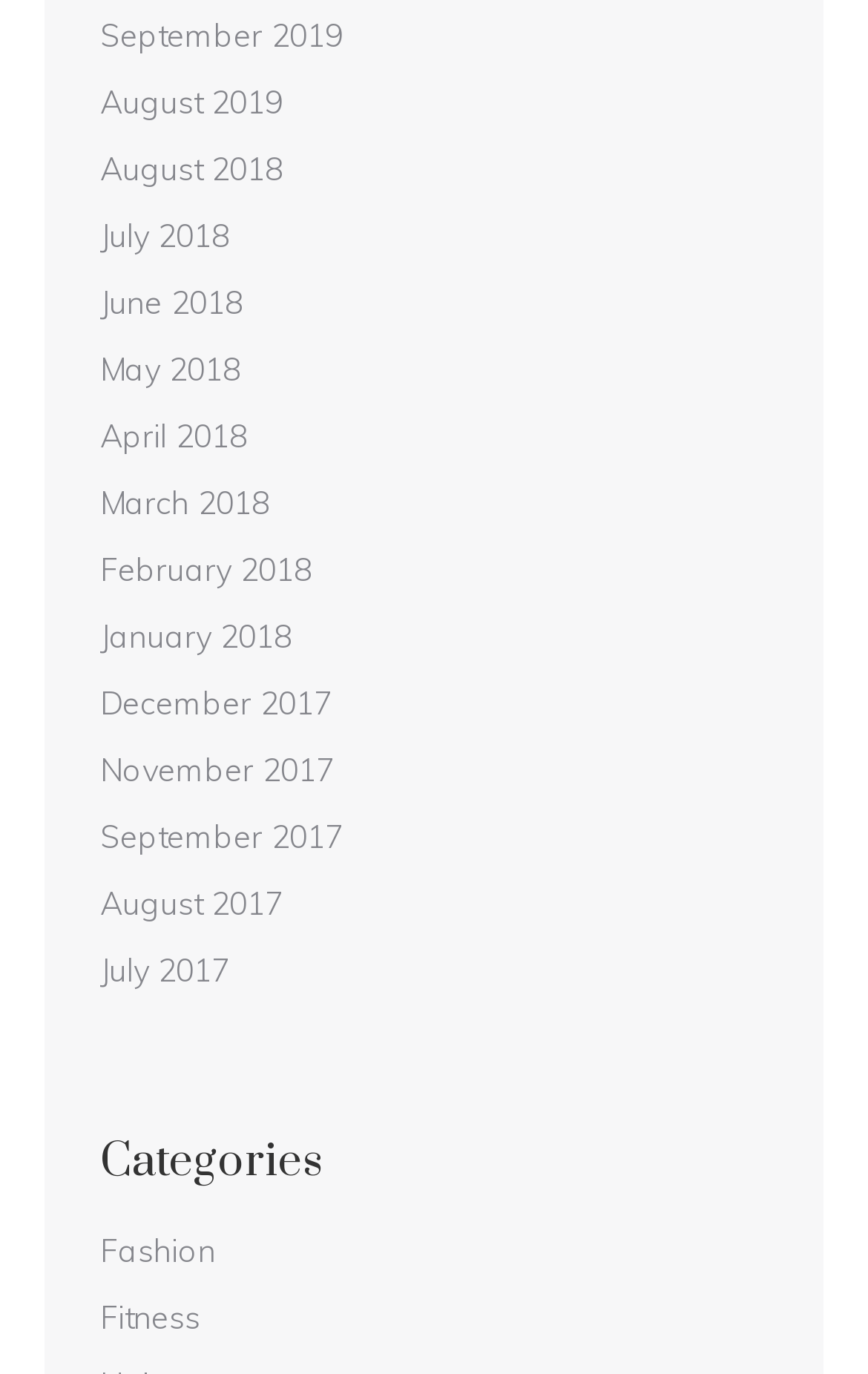What is the earliest month listed?
Please craft a detailed and exhaustive response to the question.

I looked at the list of links with month names and found that July 2017 is the earliest month listed, with a bounding box coordinate of [0.115, 0.686, 0.264, 0.727].